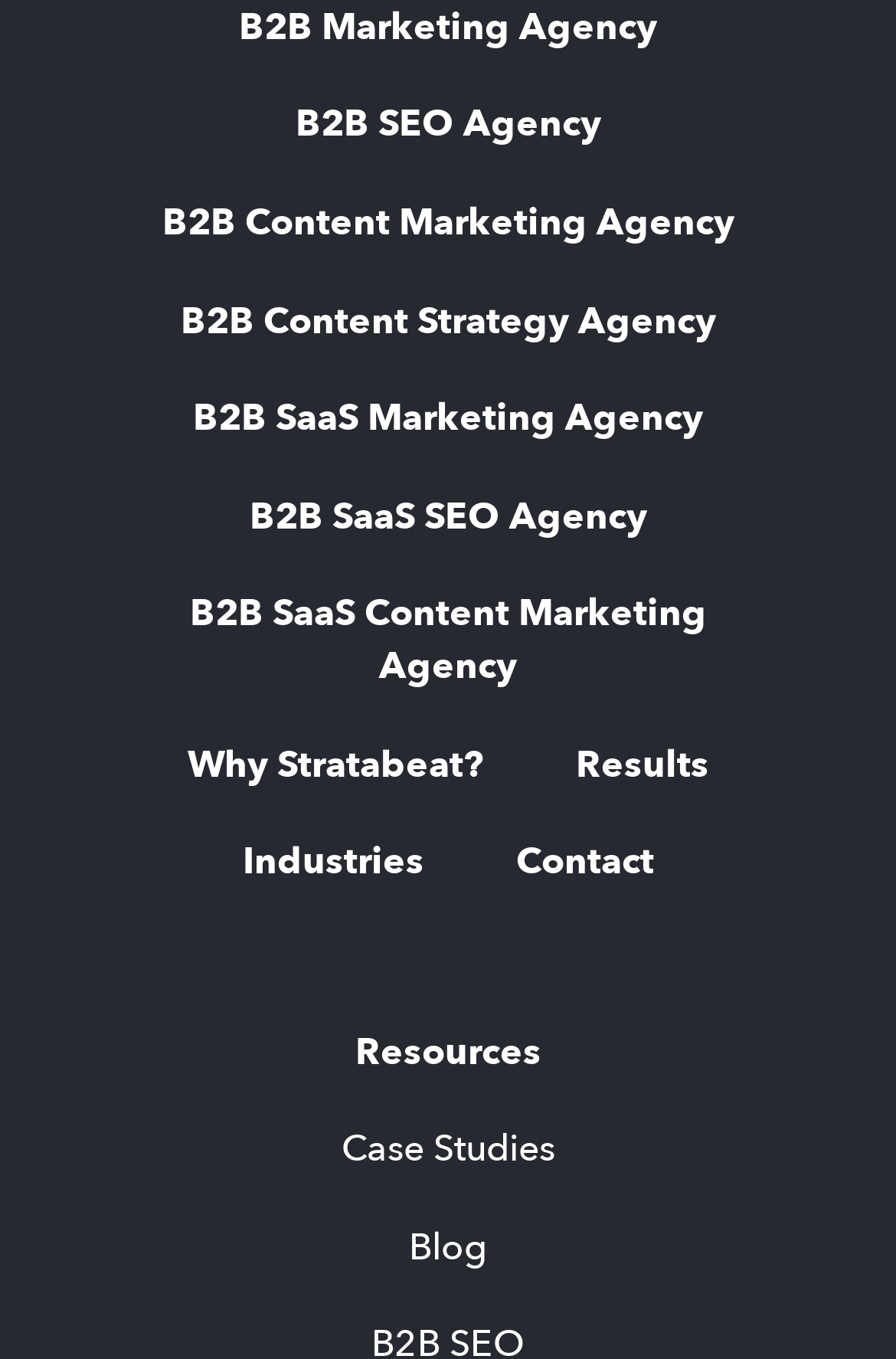Pinpoint the bounding box coordinates of the clickable area necessary to execute the following instruction: "View Case Studies". The coordinates should be given as four float numbers between 0 and 1, namely [left, top, right, bottom].

[0.381, 0.827, 0.619, 0.865]